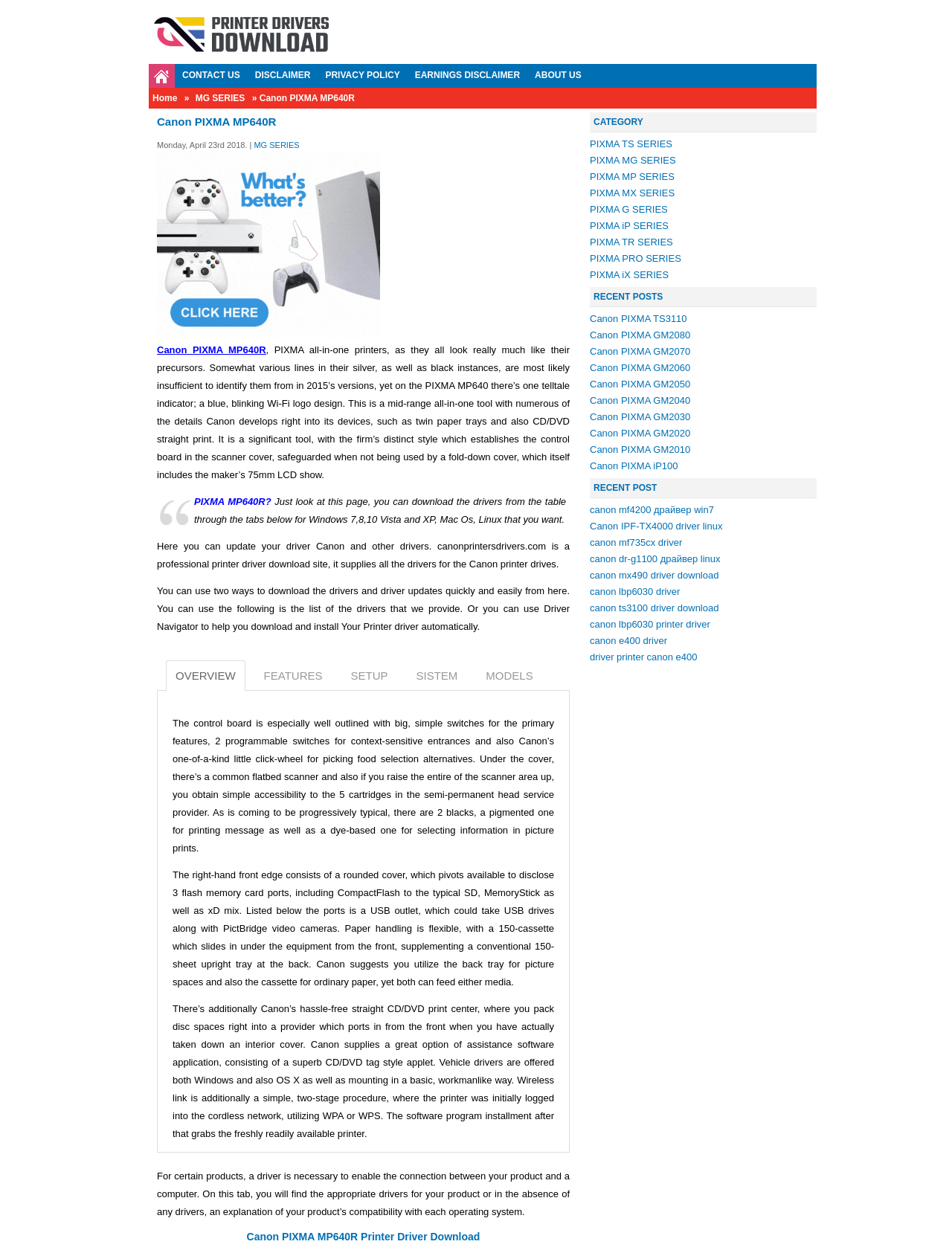Identify the bounding box coordinates for the region of the element that should be clicked to carry out the instruction: "Click on PIXMA MG SERIES". The bounding box coordinates should be four float numbers between 0 and 1, i.e., [left, top, right, bottom].

[0.201, 0.074, 0.261, 0.082]